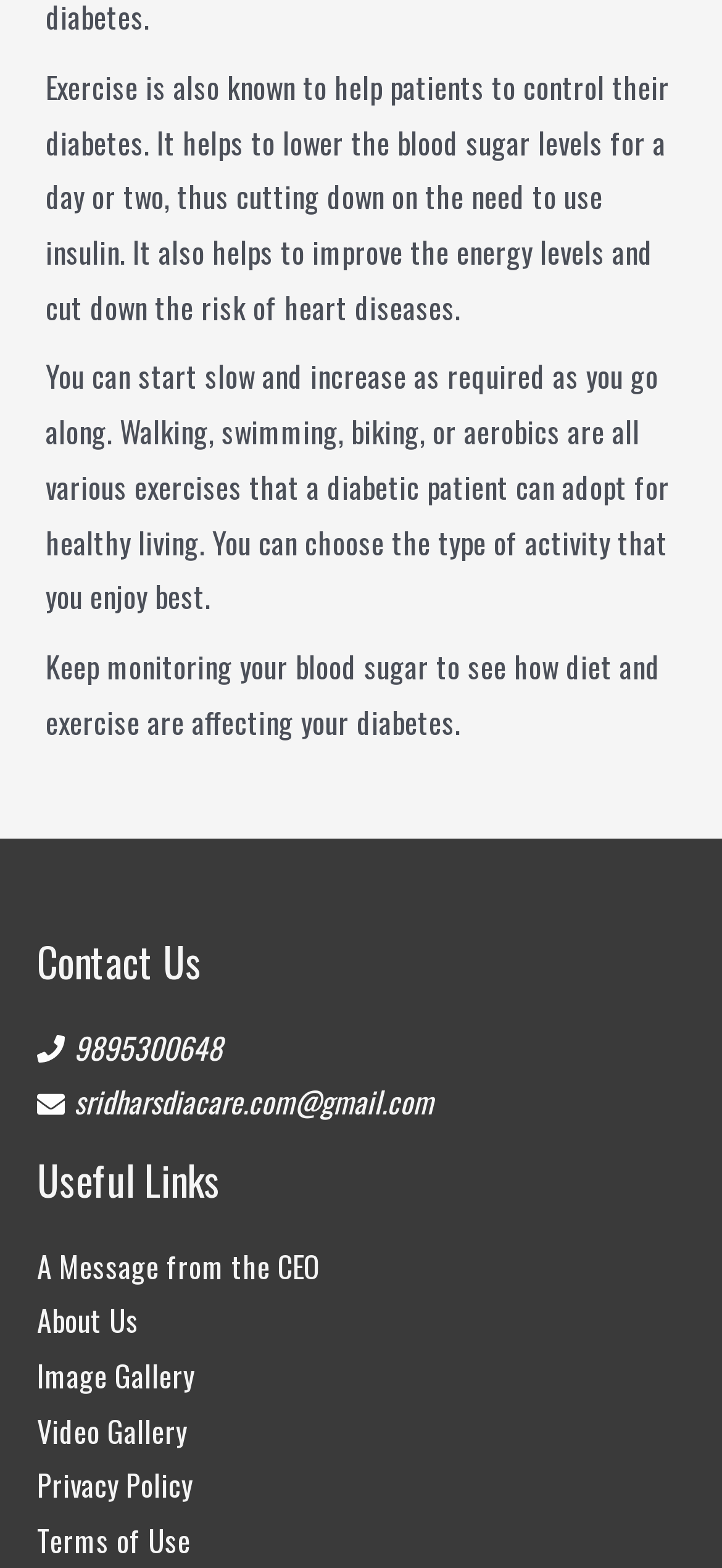What are the useful links provided on the webpage?
Please provide a single word or phrase answer based on the image.

Several links